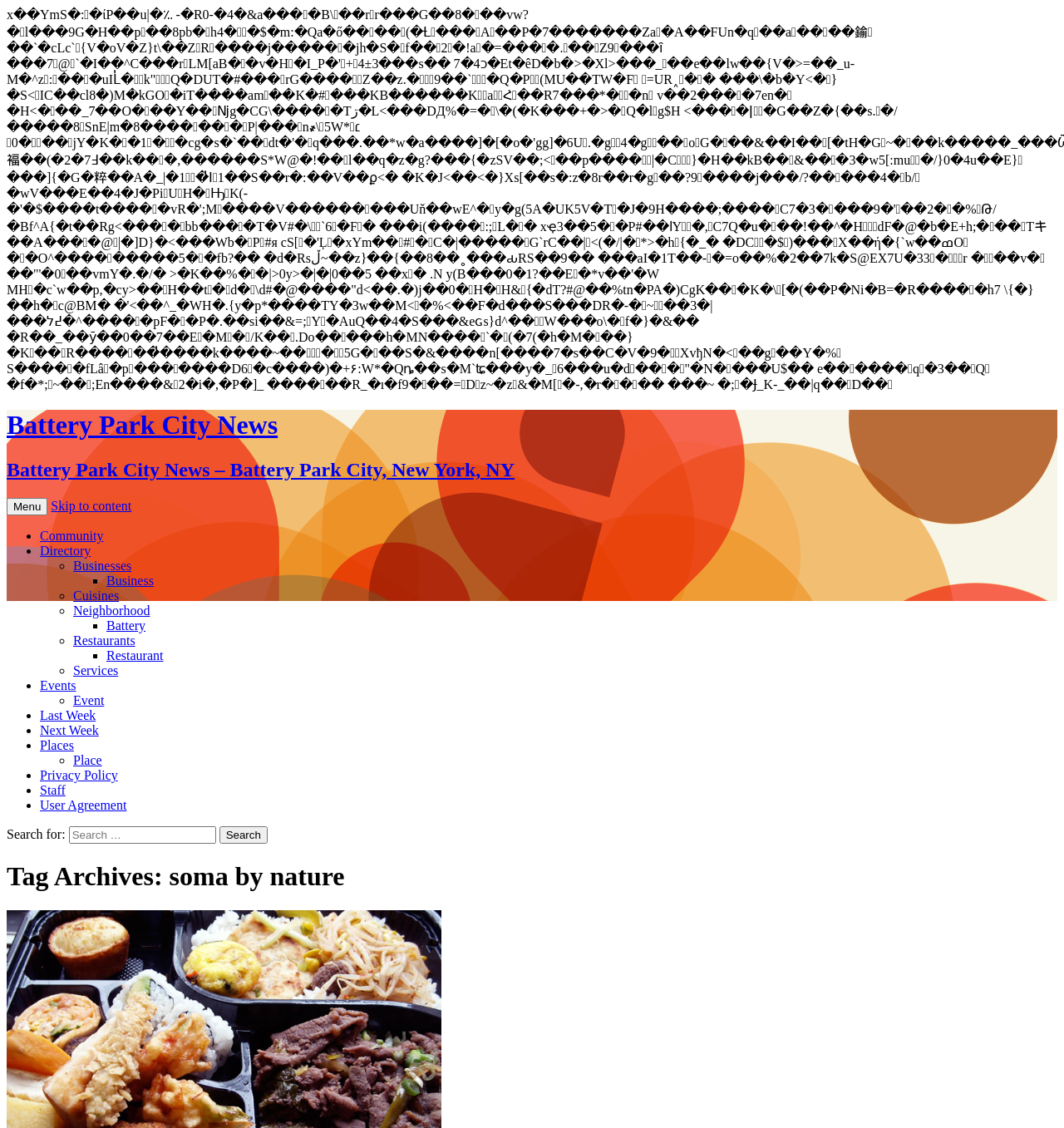Extract the bounding box coordinates of the UI element described: "Press". Provide the coordinates in the format [left, top, right, bottom] with values ranging from 0 to 1.

None